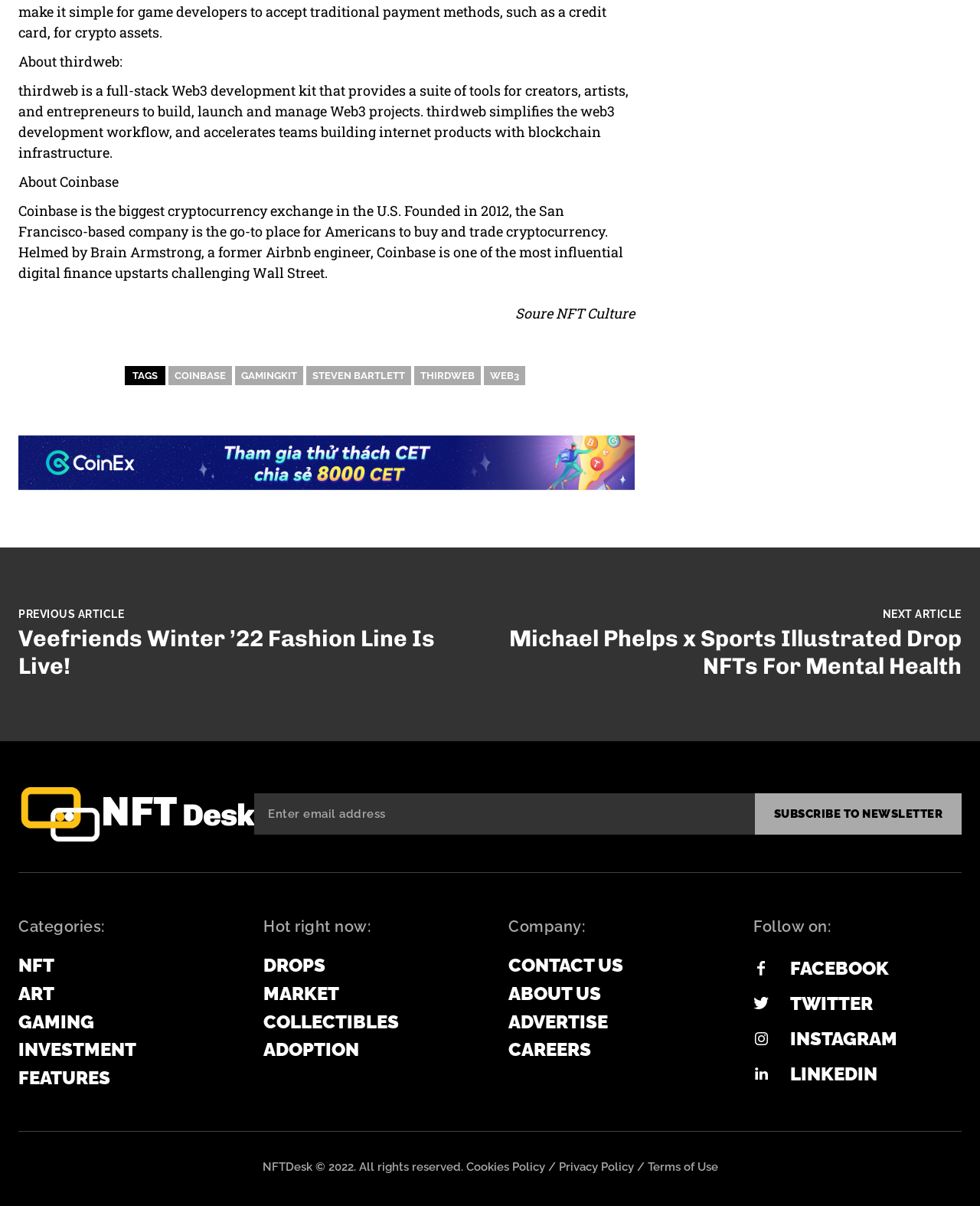Please locate the clickable area by providing the bounding box coordinates to follow this instruction: "Follow on Twitter".

[0.798, 0.821, 0.898, 0.844]